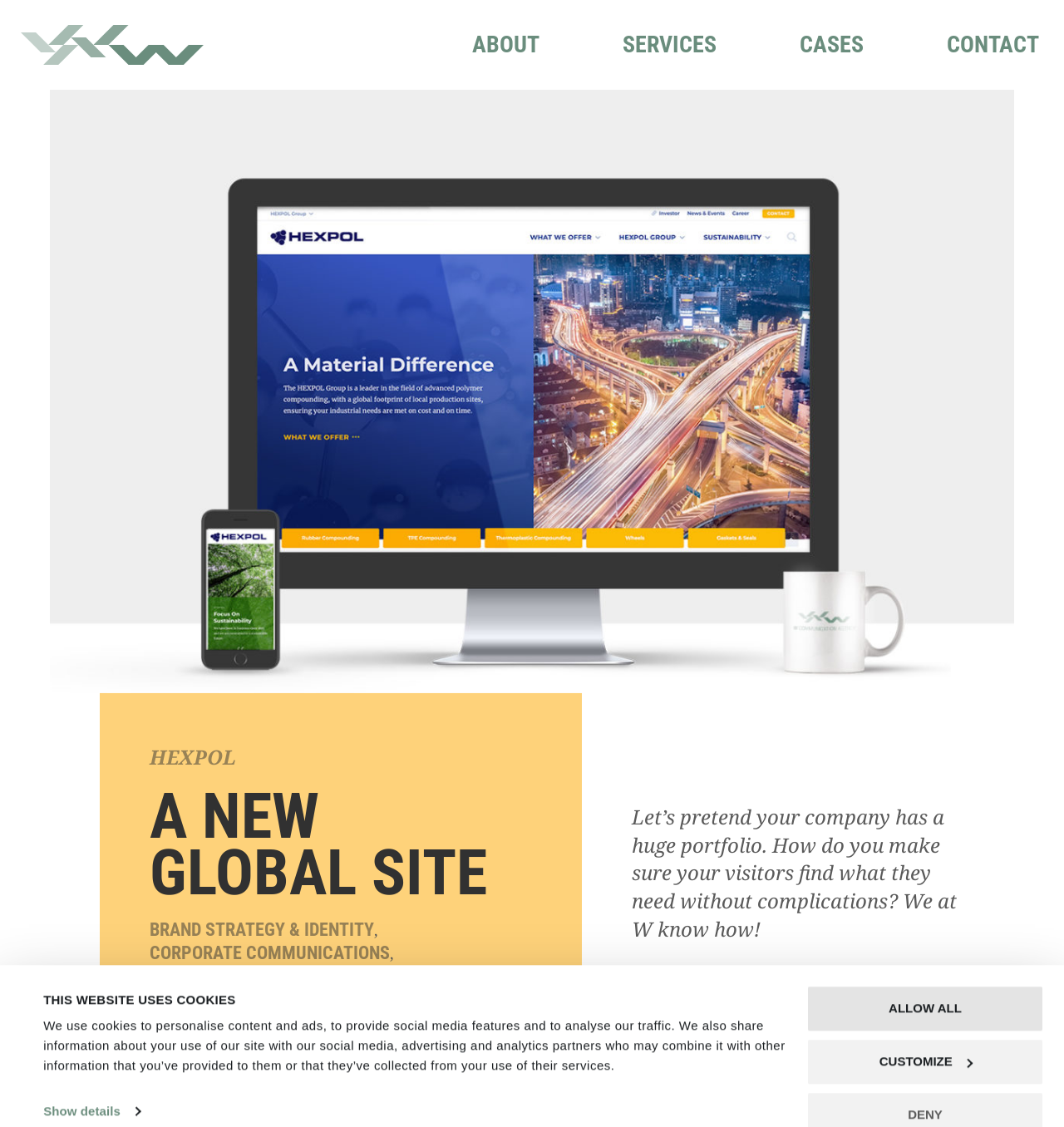Identify the bounding box of the UI component described as: "Allow all".

[0.758, 0.79, 0.981, 0.832]